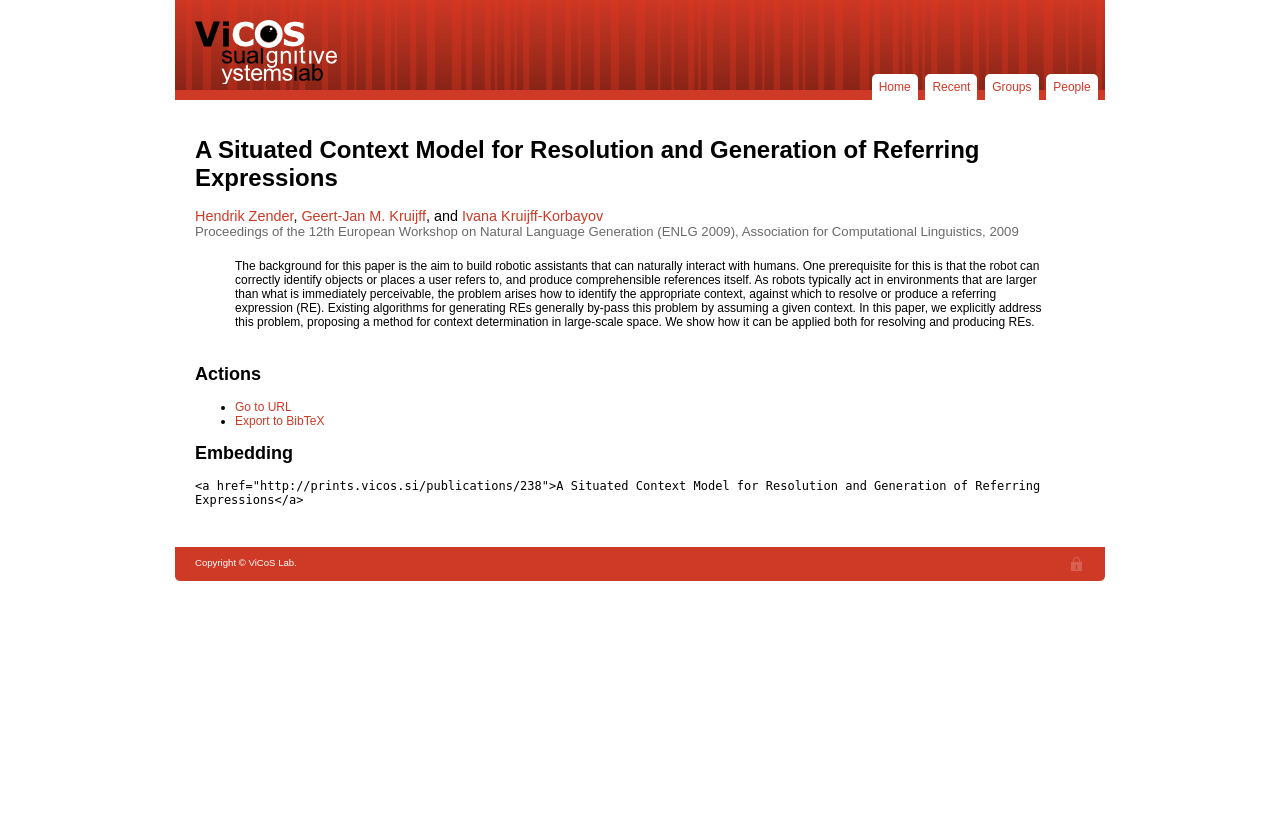Find the bounding box coordinates of the element's region that should be clicked in order to follow the given instruction: "Visit ViCoS Lab homepage". The coordinates should consist of four float numbers between 0 and 1, i.e., [left, top, right, bottom].

[0.152, 0.024, 0.27, 0.1]